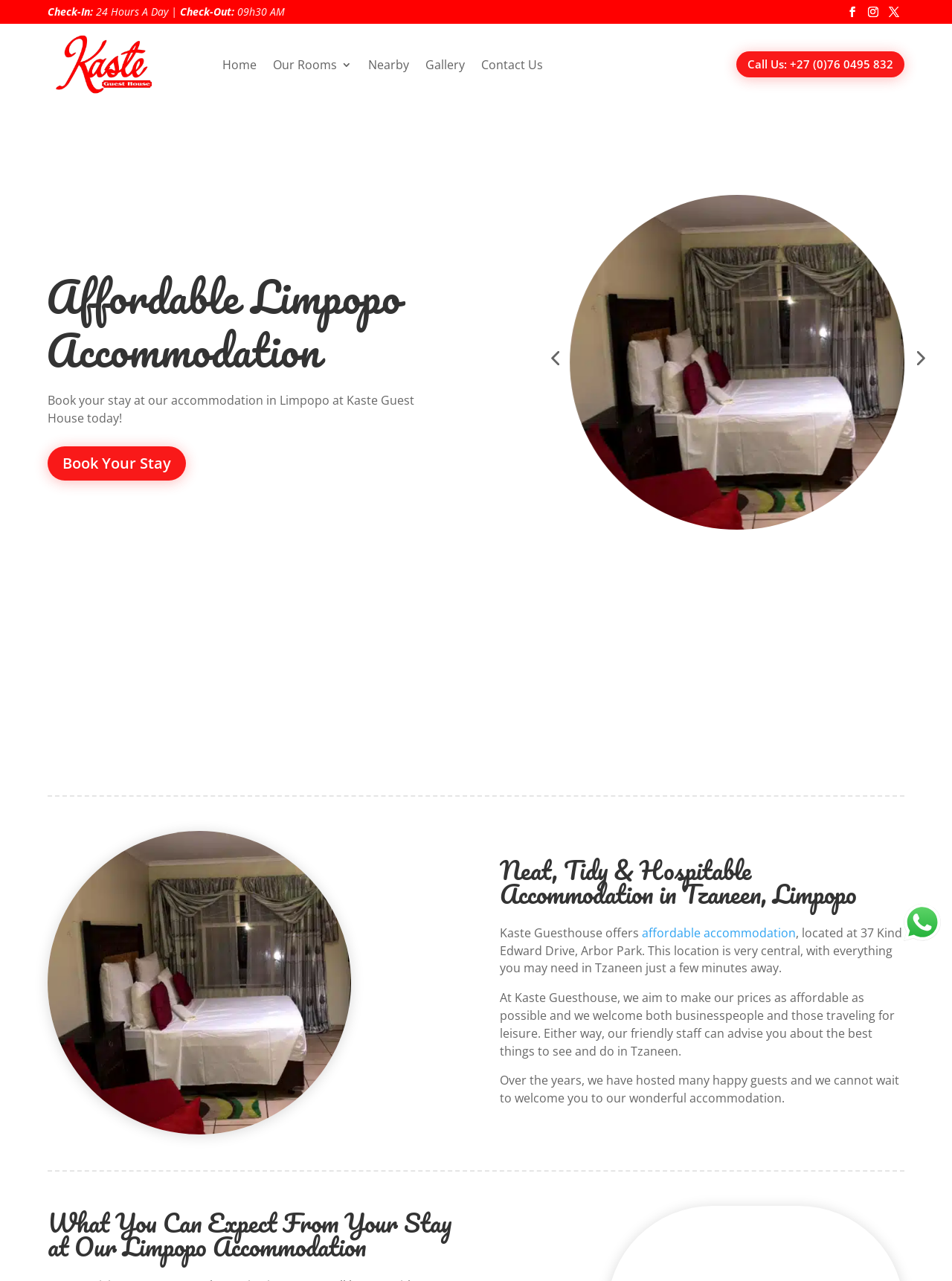Identify the coordinates of the bounding box for the element that must be clicked to accomplish the instruction: "View the 'Gallery'".

[0.447, 0.026, 0.488, 0.074]